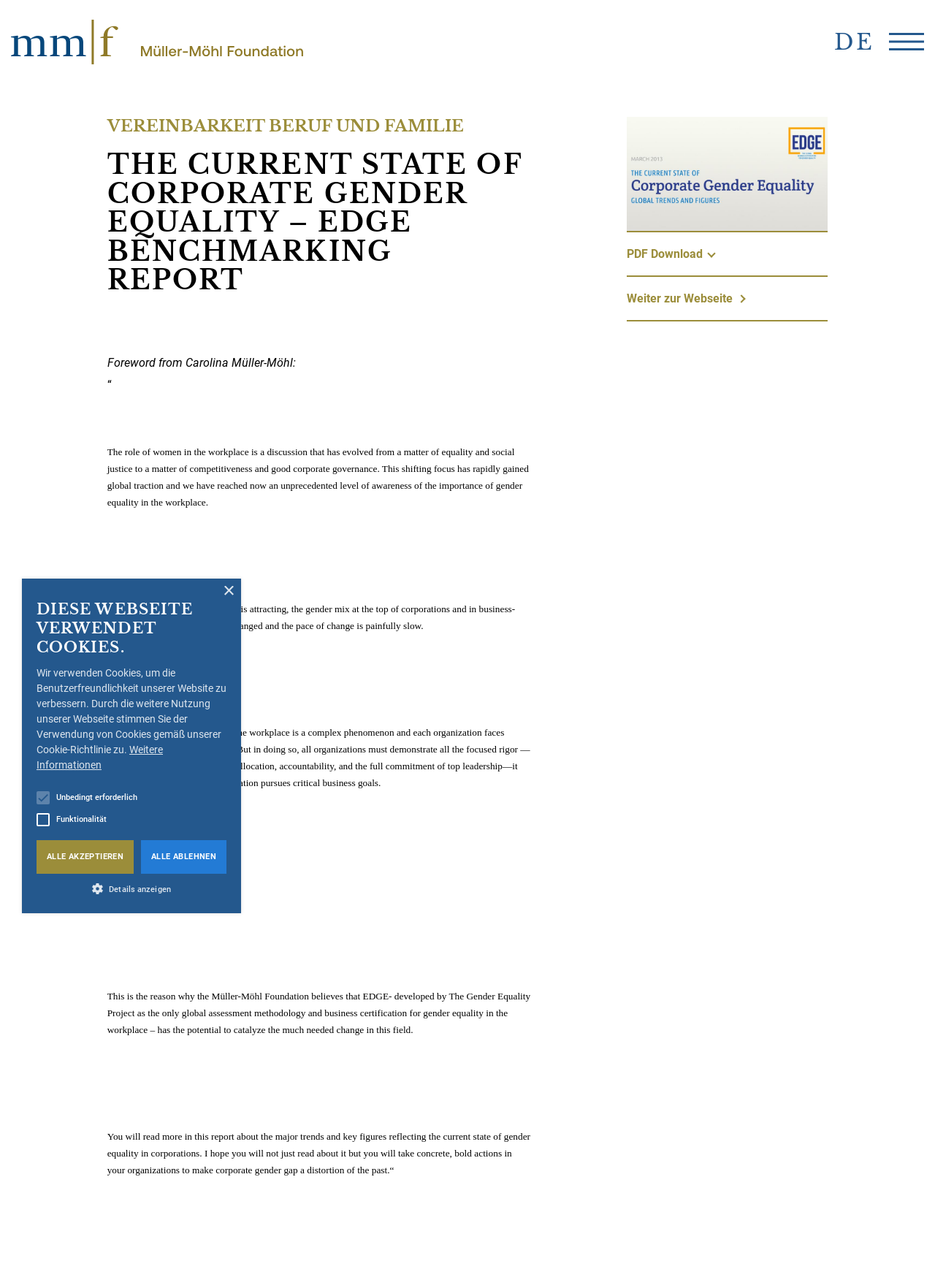Respond to the following query with just one word or a short phrase: 
What is the topic of the report?

Corporate Gender Equality